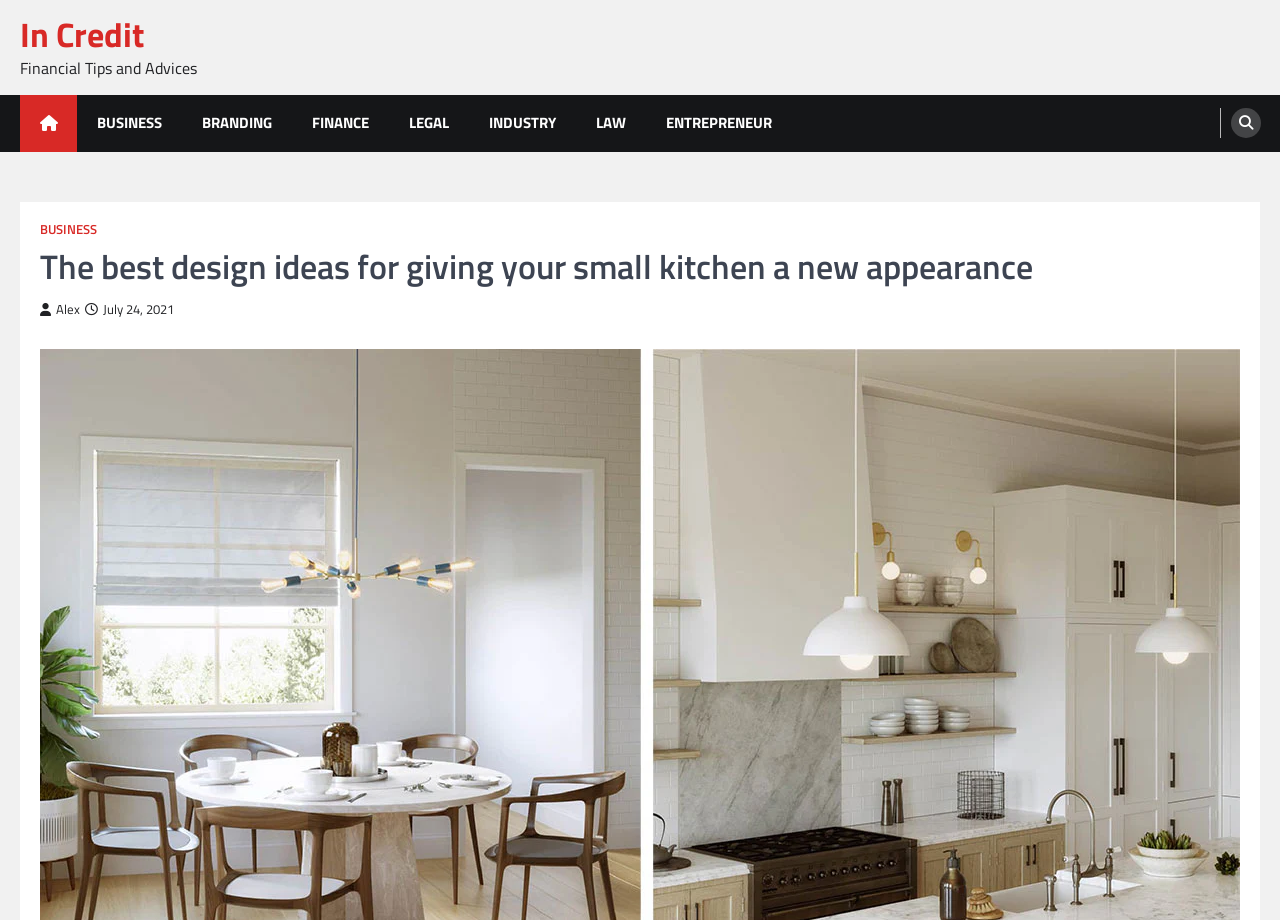Locate the bounding box coordinates of the element that needs to be clicked to carry out the instruction: "go to In Credit page". The coordinates should be given as four float numbers ranging from 0 to 1, i.e., [left, top, right, bottom].

[0.016, 0.01, 0.112, 0.065]